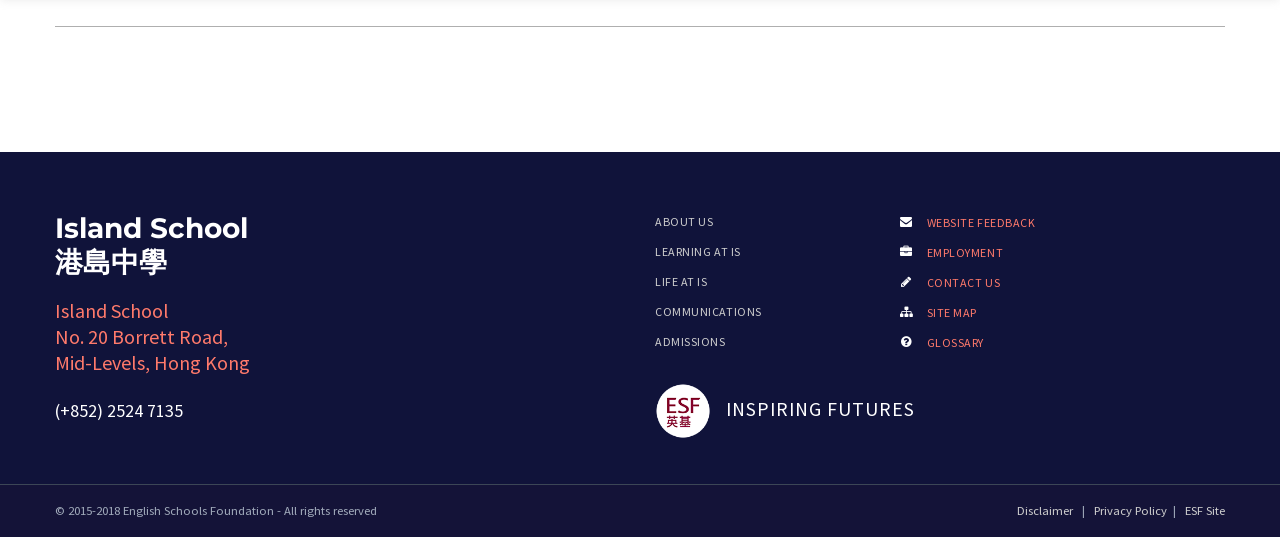Respond to the question below with a single word or phrase:
What is the name of the school?

Island School